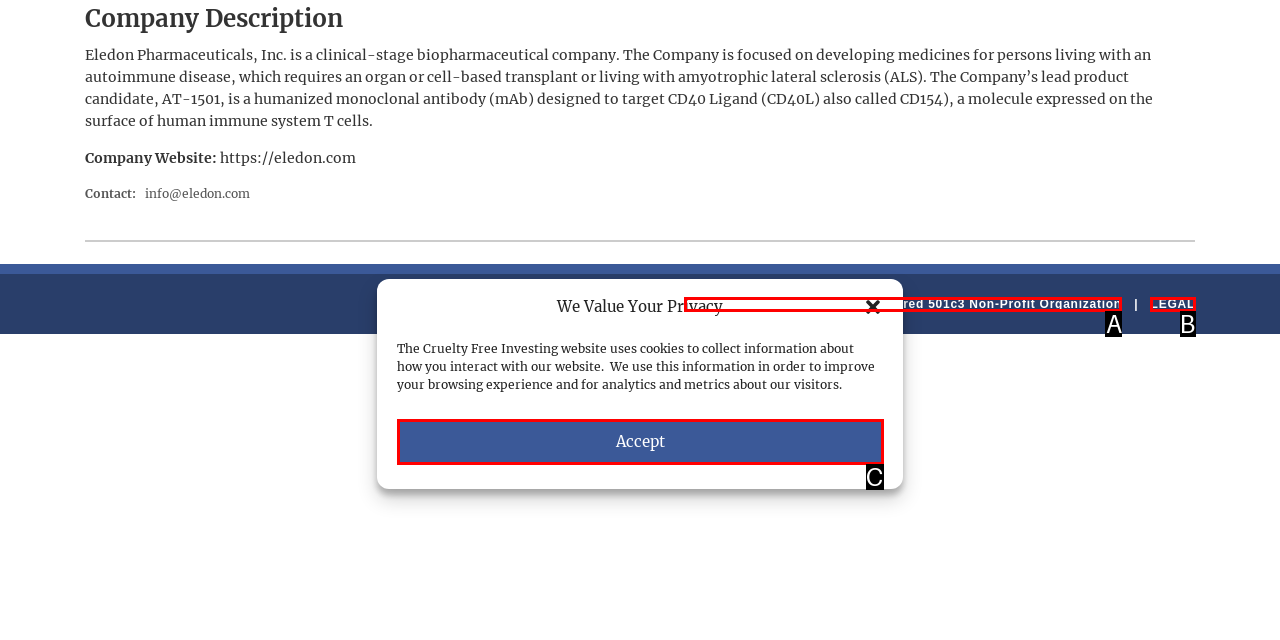Find the option that matches this description: LEGAL
Provide the matching option's letter directly.

B